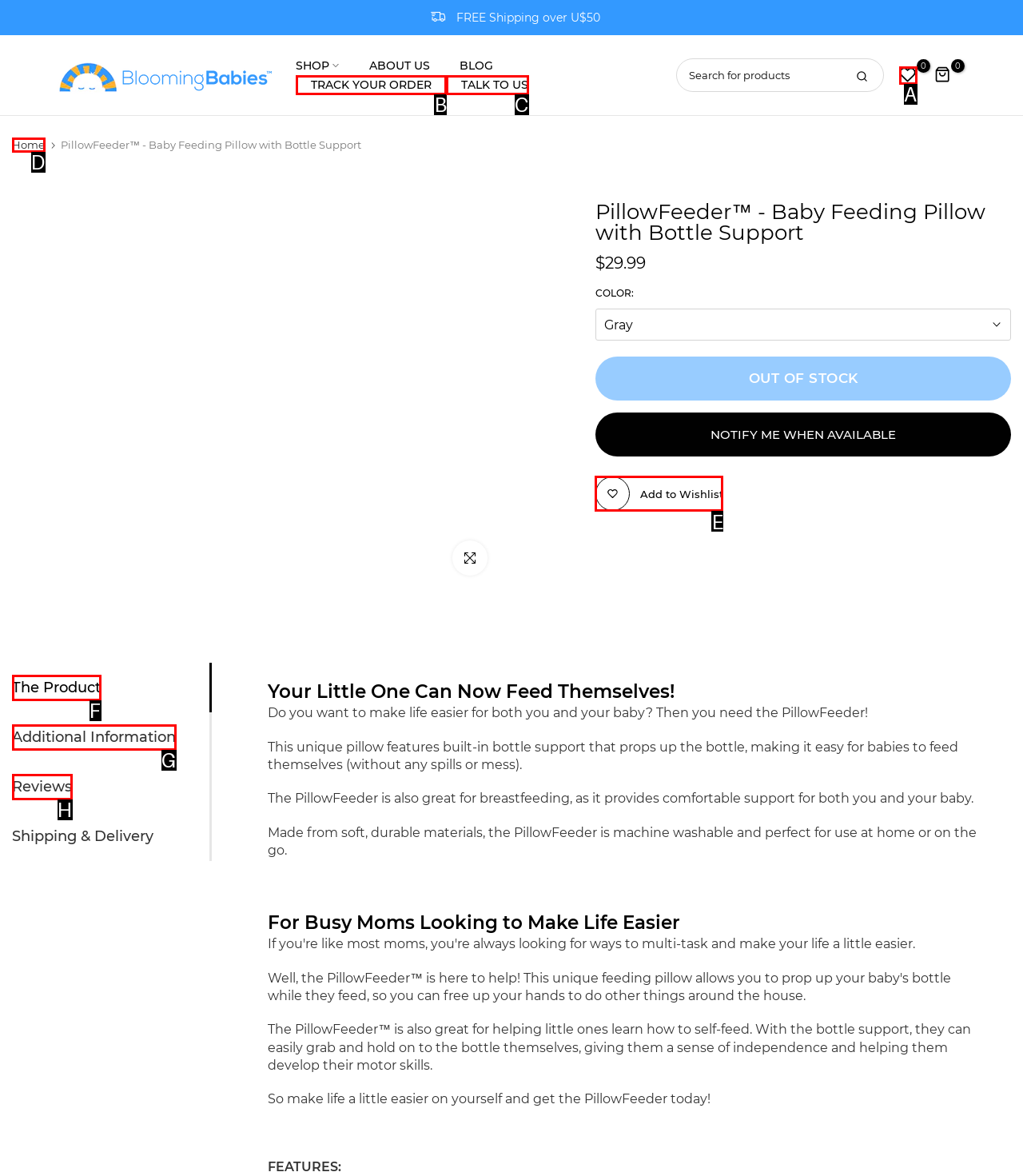Determine the letter of the UI element that you need to click to perform the task: Click on the 'Add to Wishlist' button.
Provide your answer with the appropriate option's letter.

E